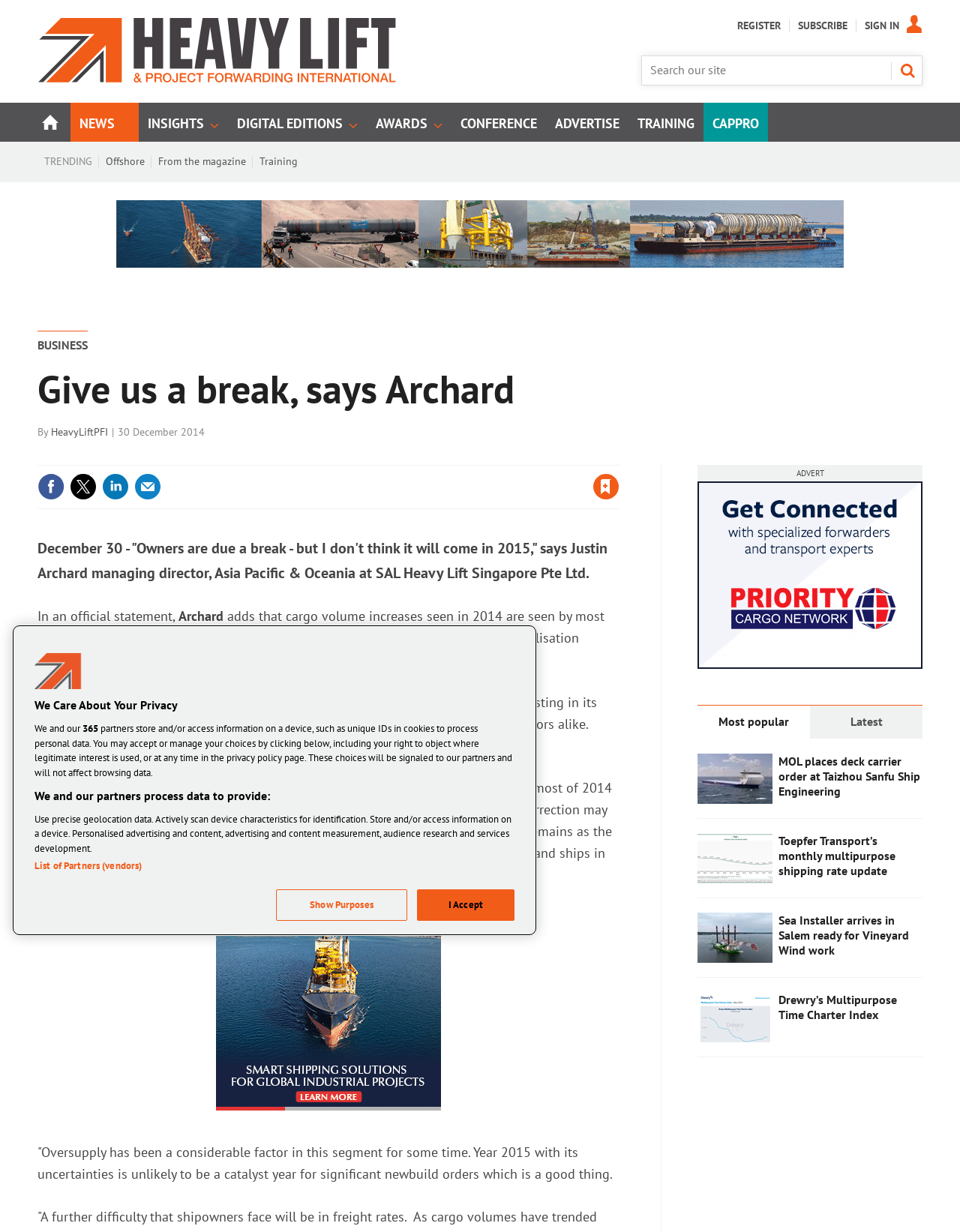Describe in detail what you see on the webpage.

This webpage is about Heavy Lift & Project Forwarding International, a news and information website focused on the heavy lift and project forwarding industry. 

At the top of the page, there is a navigation menu with several links, including "HOME", "NEWS", "INSIGHTS", "DIGITAL EDITIONS", "AWARDS", "CONFERENCE", "ADVERTISE", "TRAINING", and "CAPPRO". Some of these links have dropdown menus with additional options.

Below the navigation menu, there is a search bar with a "SEARCH" button, allowing users to search the site. 

On the top-right side of the page, there are links to "REGISTER", "SUBSCRIBE", and "SIGN IN", indicating that the website offers subscription-based content and user accounts.

The main content of the page appears to be a news article with the title "Give us a break, says Archard". The article is not fully visible, but it seems to be discussing the heavy lift and project forwarding industry.

There are also several hidden links and menus on the page, which are not visible by default. These links appear to be related to various topics, including business, projects, sectors, equipment, regions, and digital editions of the website's magazine.